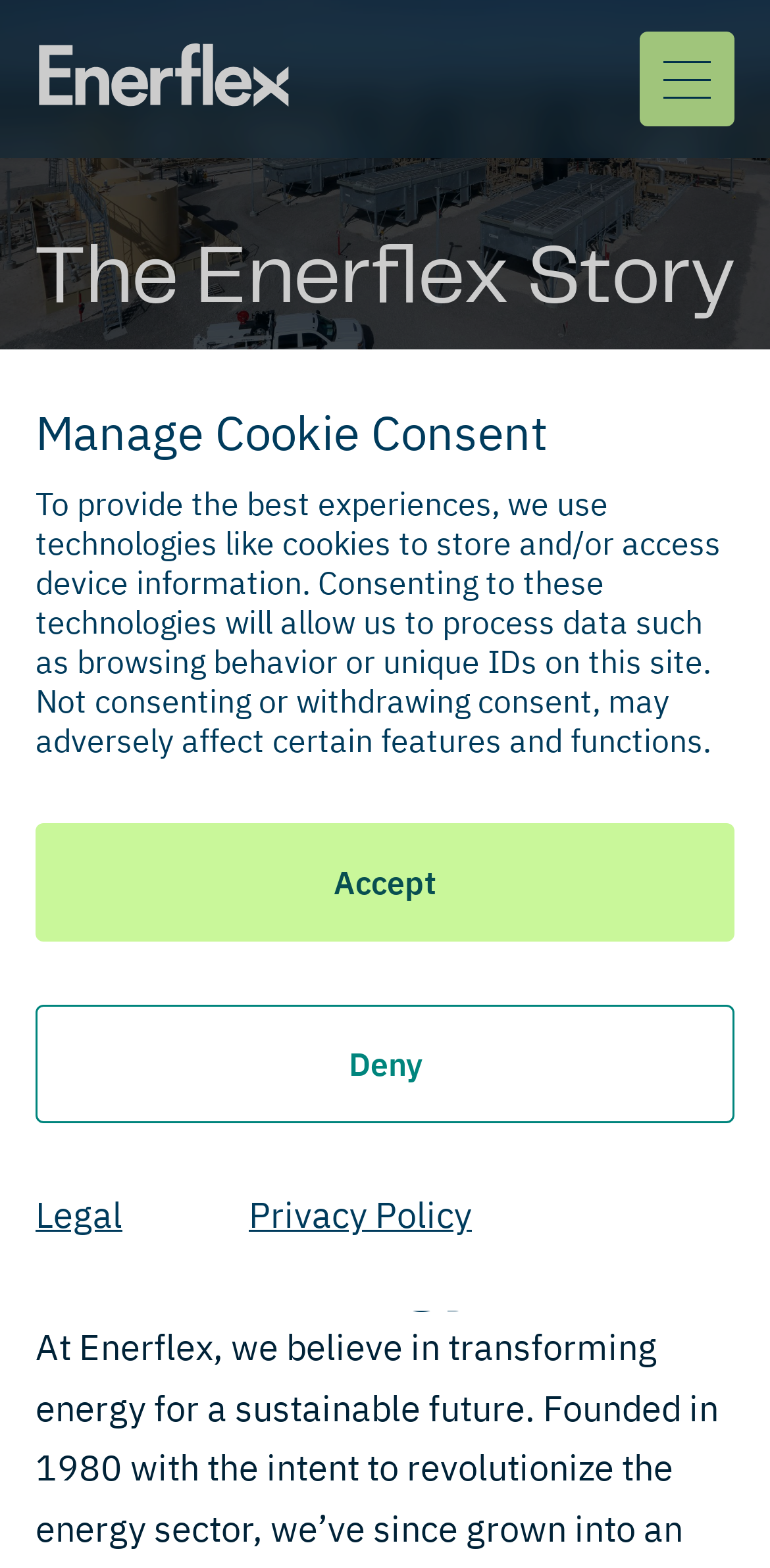What is the topic of the heading 'The Builders of a Better Energy Future'?
Please provide a comprehensive answer based on the contents of the image.

The heading 'The Builders of a Better Energy Future' is likely to introduce a section of the website that discusses Enerflex's vision or mission for a better energy future, highlighting their role in building a sustainable energy future.